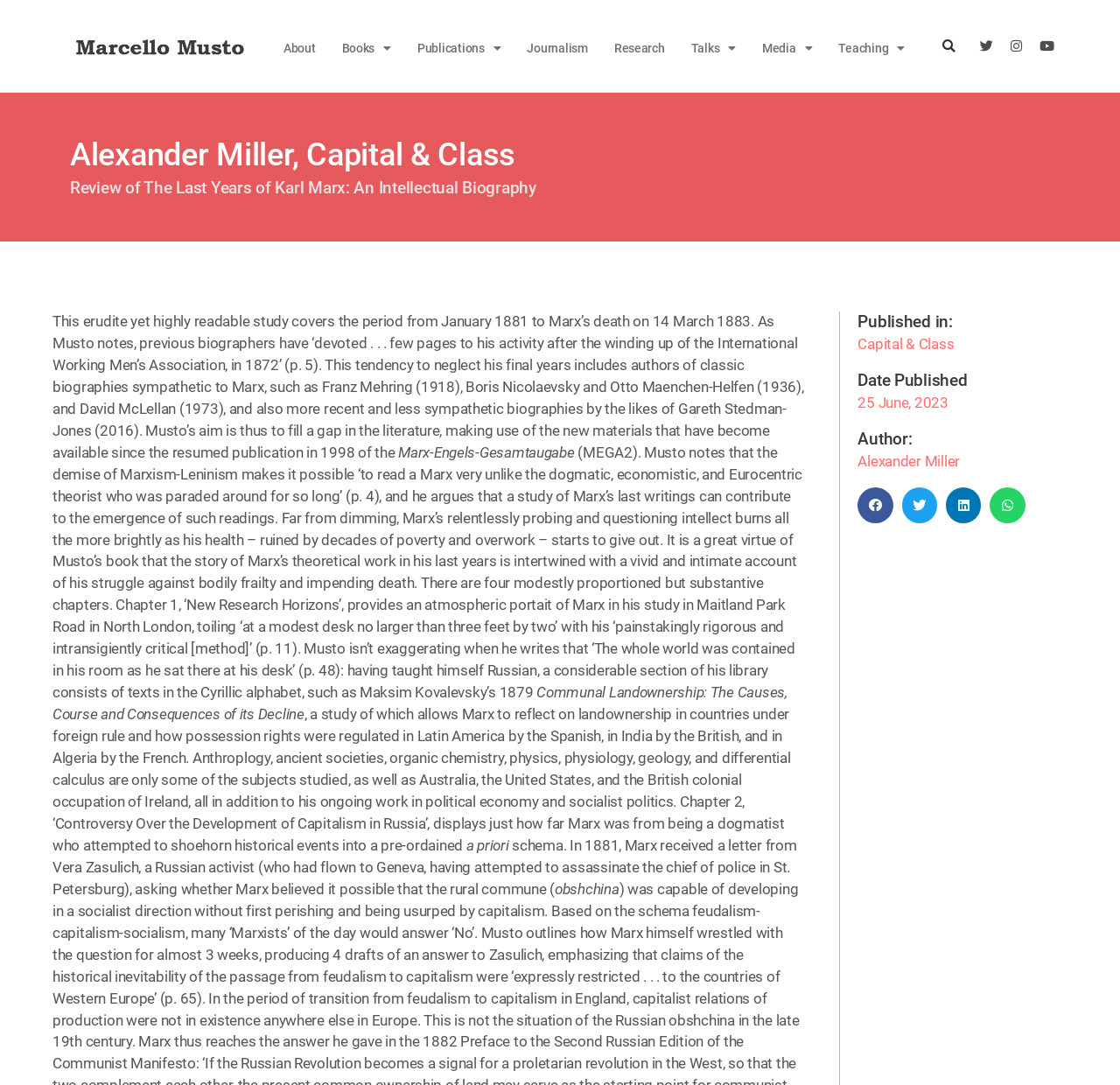Find the UI element described as: "Talks" and predict its bounding box coordinates. Ensure the coordinates are four float numbers between 0 and 1, [left, top, right, bottom].

[0.605, 0.004, 0.669, 0.085]